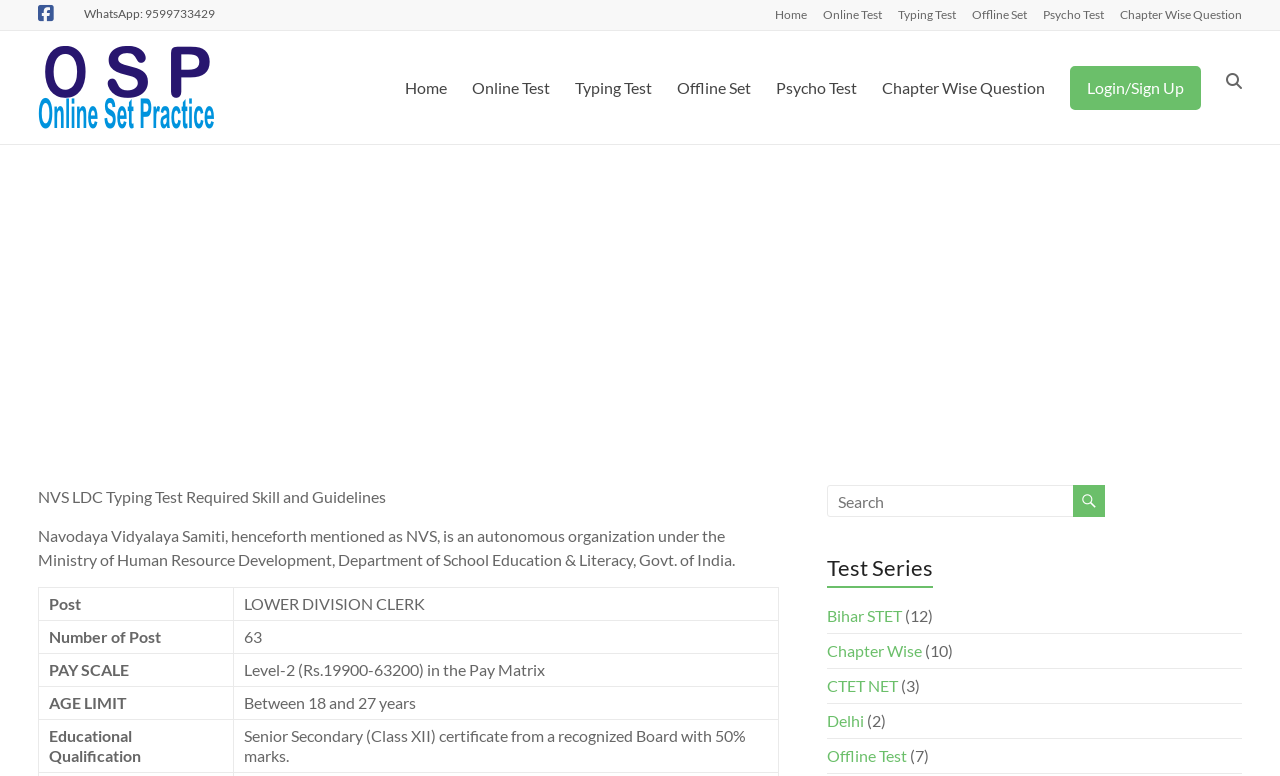Find the bounding box coordinates for the HTML element described as: "Delhi". The coordinates should consist of four float values between 0 and 1, i.e., [left, top, right, bottom].

[0.646, 0.916, 0.675, 0.941]